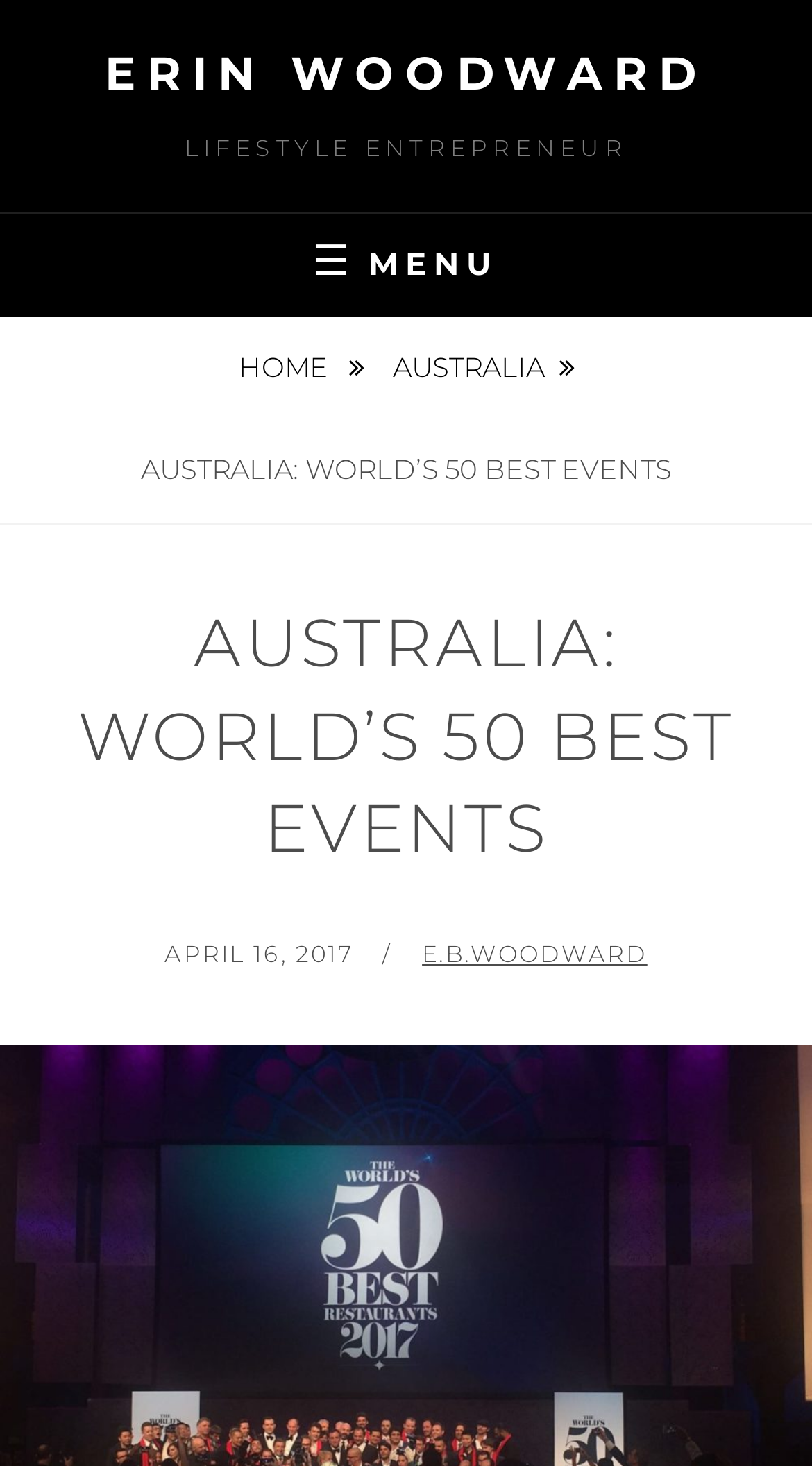Identify and provide the text content of the webpage's primary headline.

AUSTRALIA: WORLD’S 50 BEST EVENTS